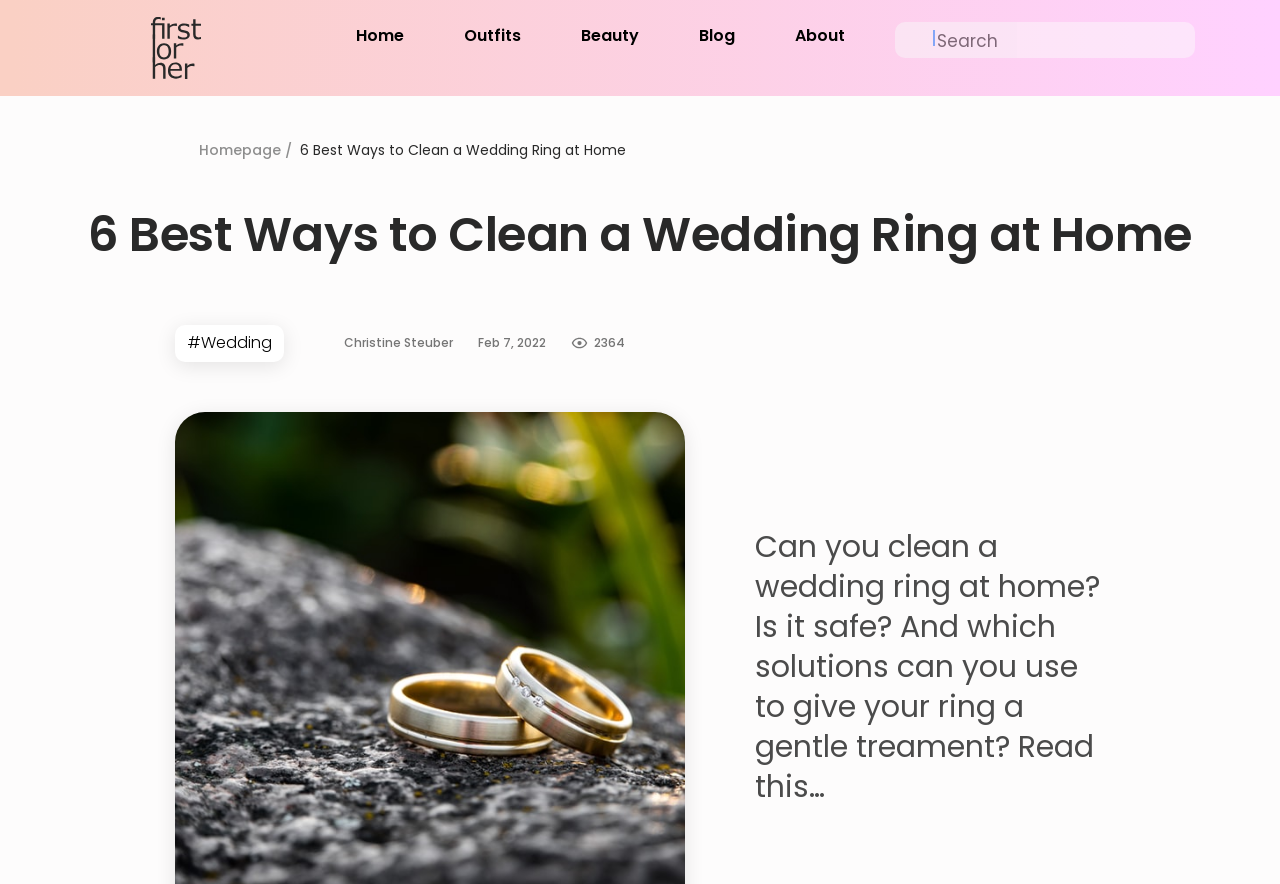Pinpoint the bounding box coordinates of the area that should be clicked to complete the following instruction: "read the article". The coordinates must be given as four float numbers between 0 and 1, i.e., [left, top, right, bottom].

[0.59, 0.595, 0.859, 0.914]